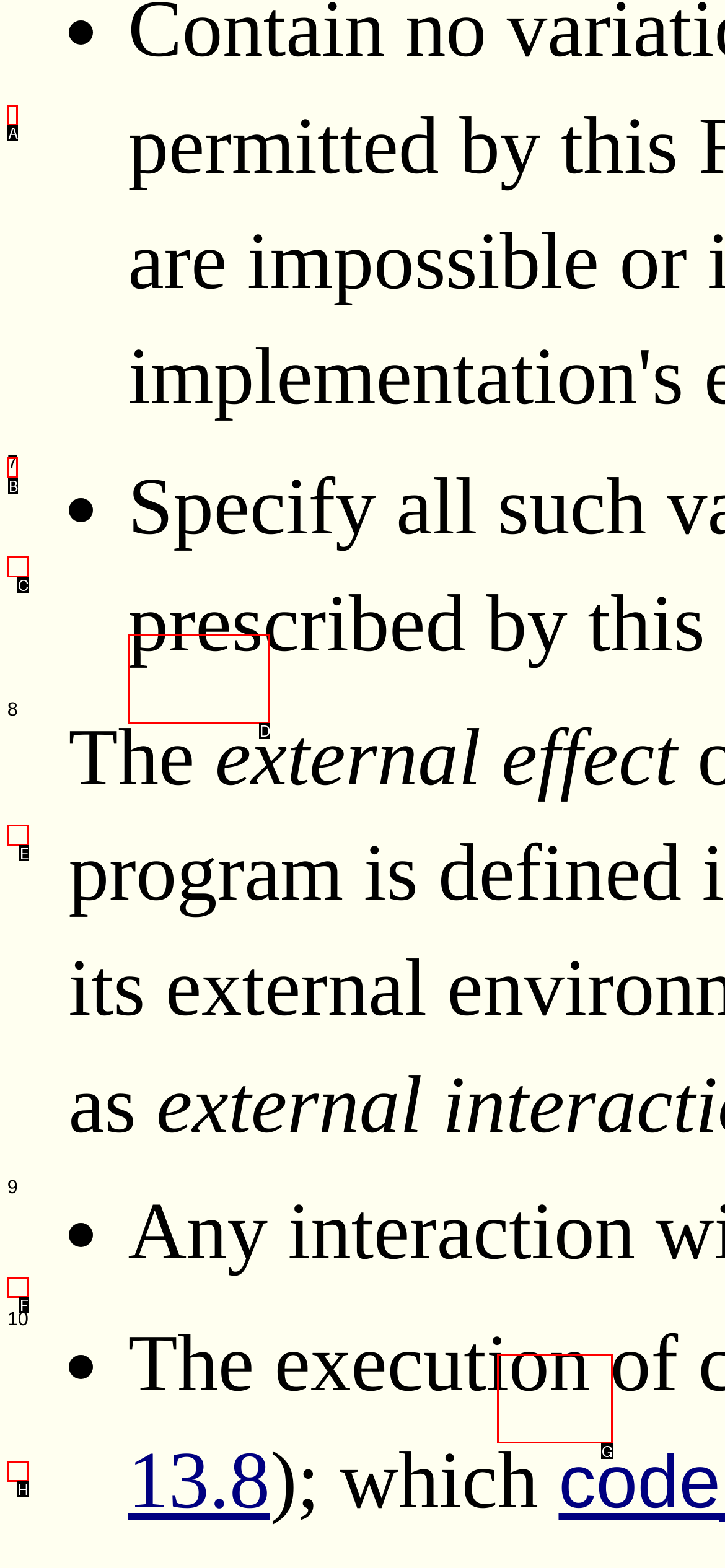Determine the HTML element that best aligns with the description: 14
Answer with the appropriate letter from the listed options.

H